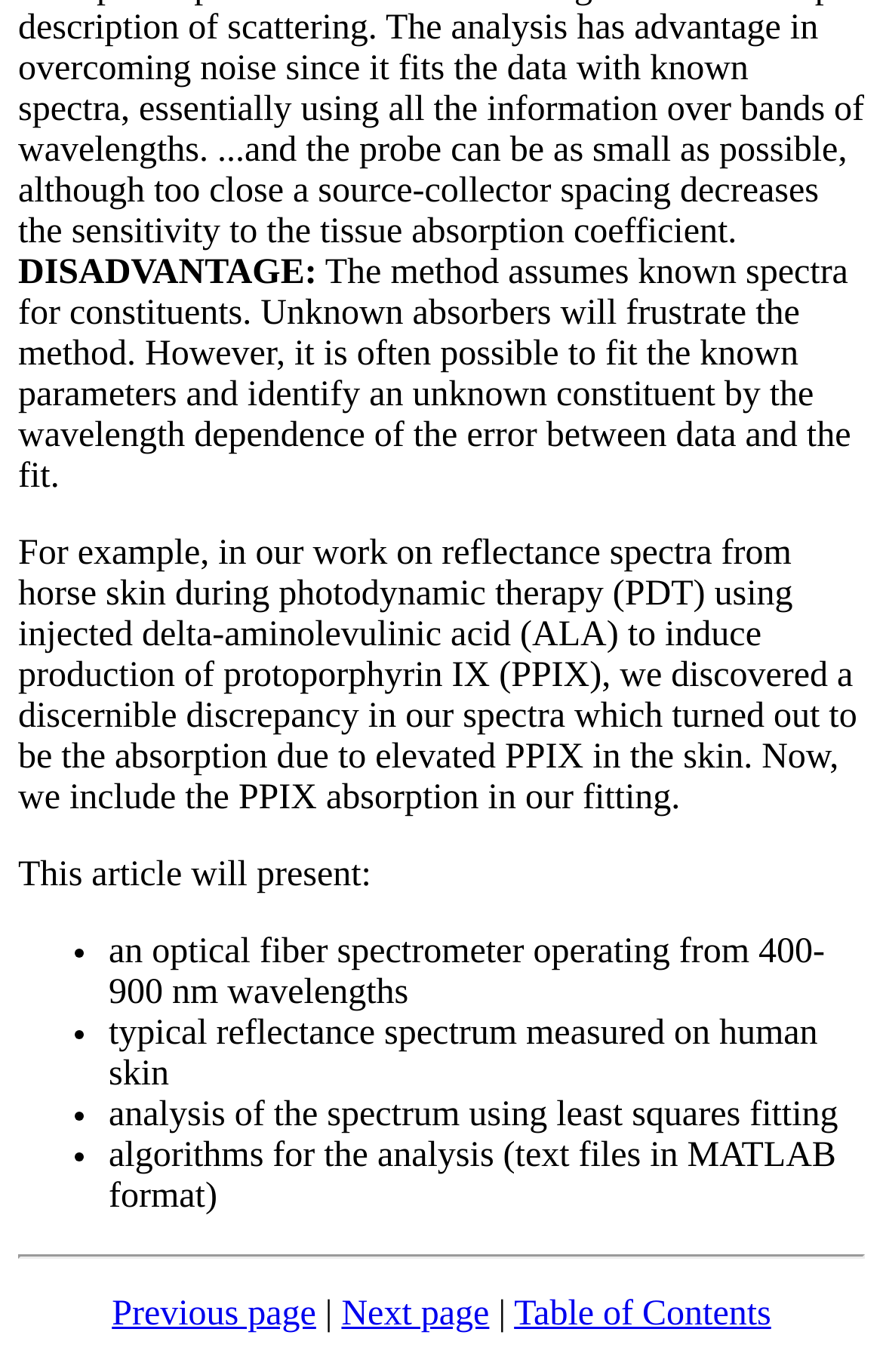What is the format of the algorithms for analysis?
Refer to the image and give a detailed answer to the query.

The format of the algorithms for analysis is mentioned in the list of topics to be presented, which includes algorithms for the analysis in text files in MATLAB format.